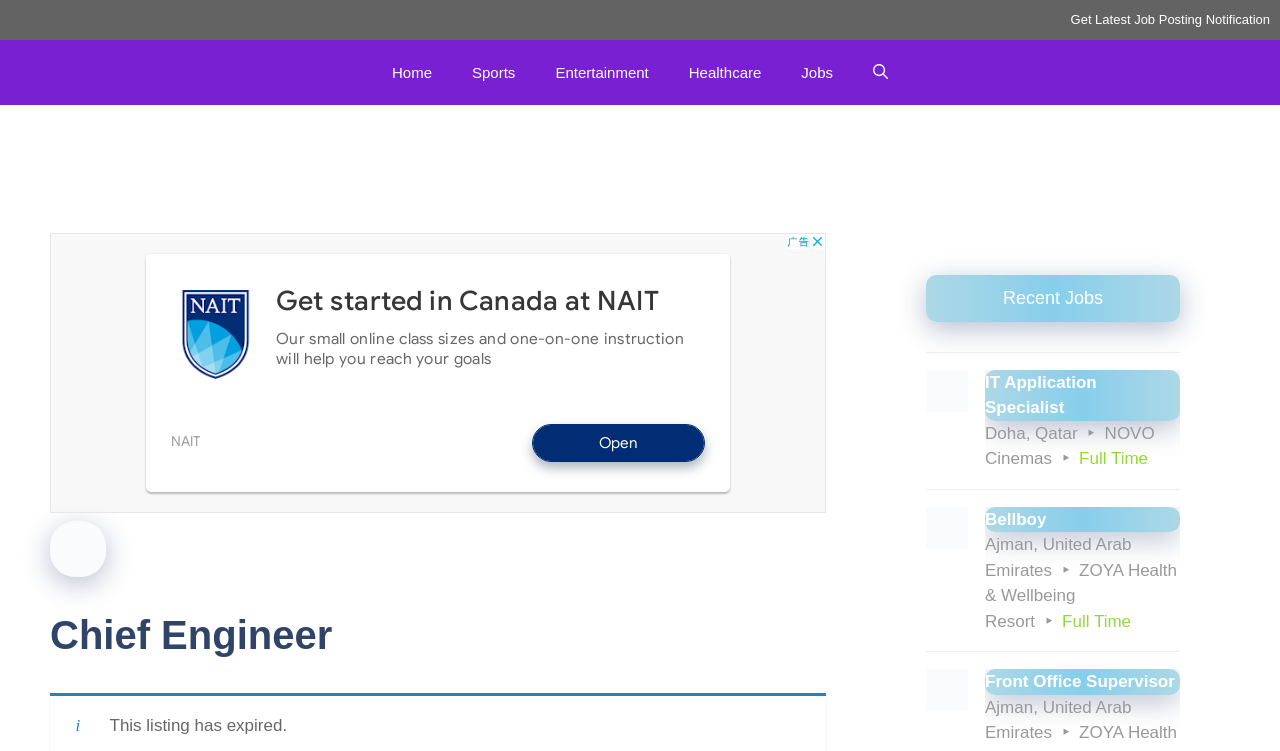Answer the following inquiry with a single word or phrase:
How many job links are there under 'Recent Jobs'?

2